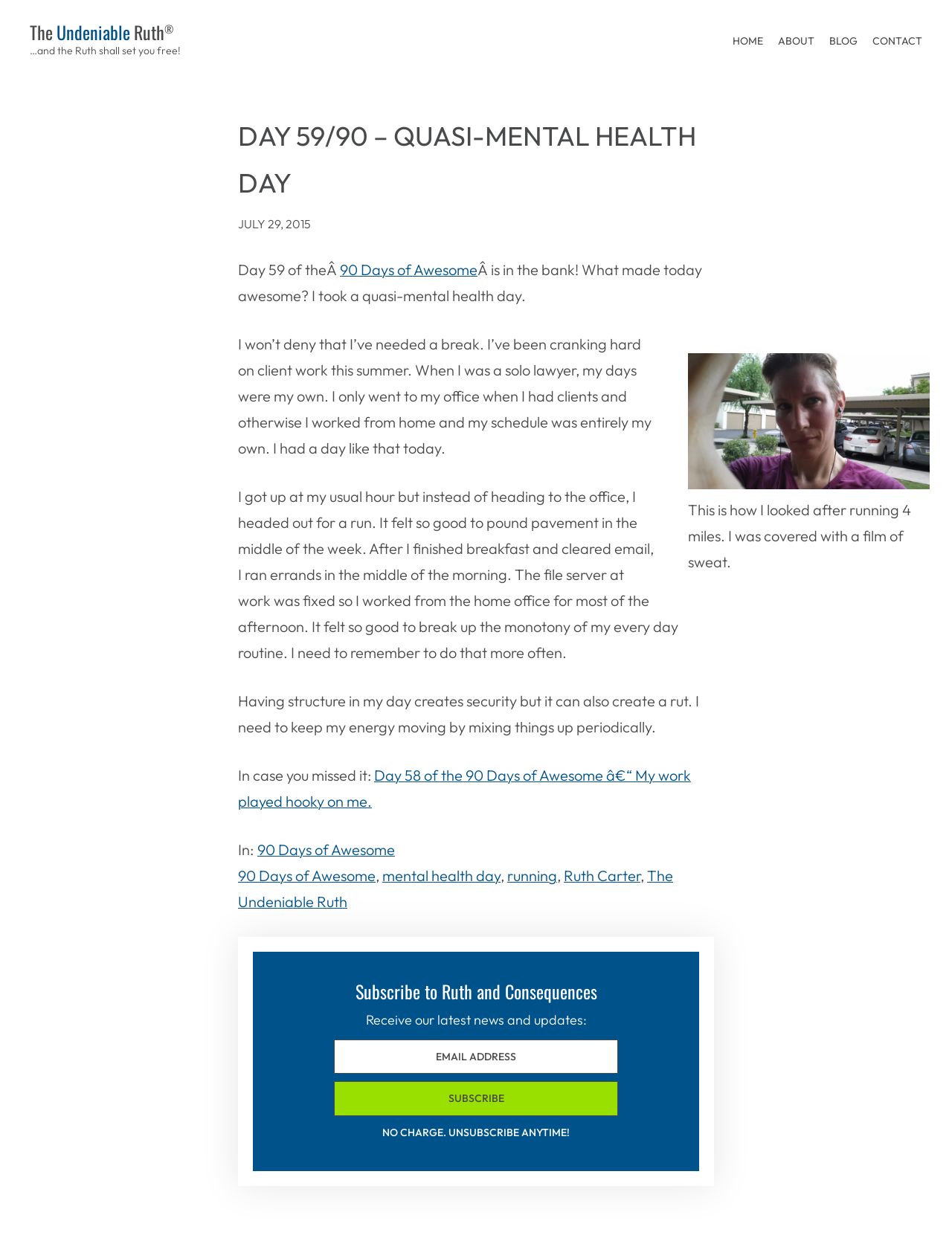Answer the question using only a single word or phrase: 
What is the author's current project?

90 Days of Awesome